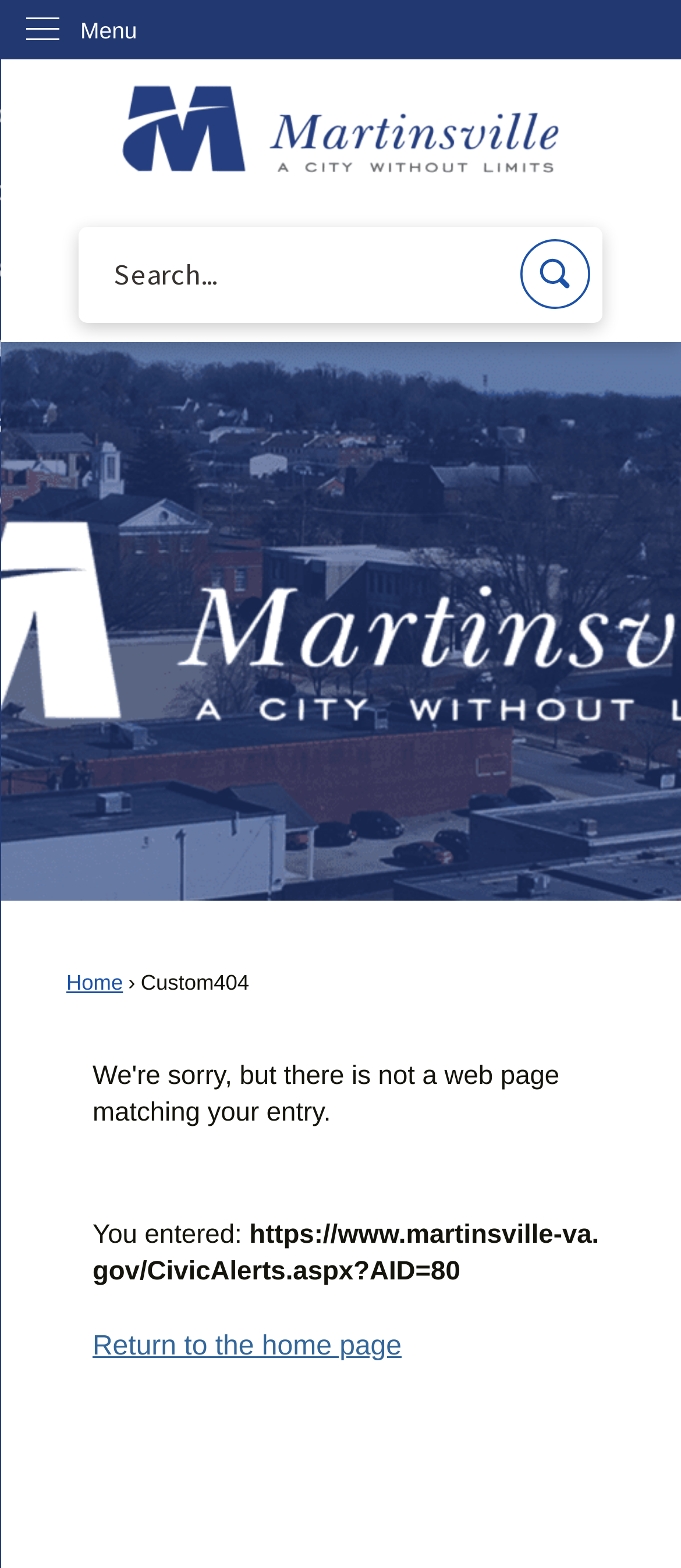Please identify the bounding box coordinates of the region to click in order to complete the given instruction: "Return to the home page". The coordinates should be four float numbers between 0 and 1, i.e., [left, top, right, bottom].

[0.136, 0.849, 0.59, 0.868]